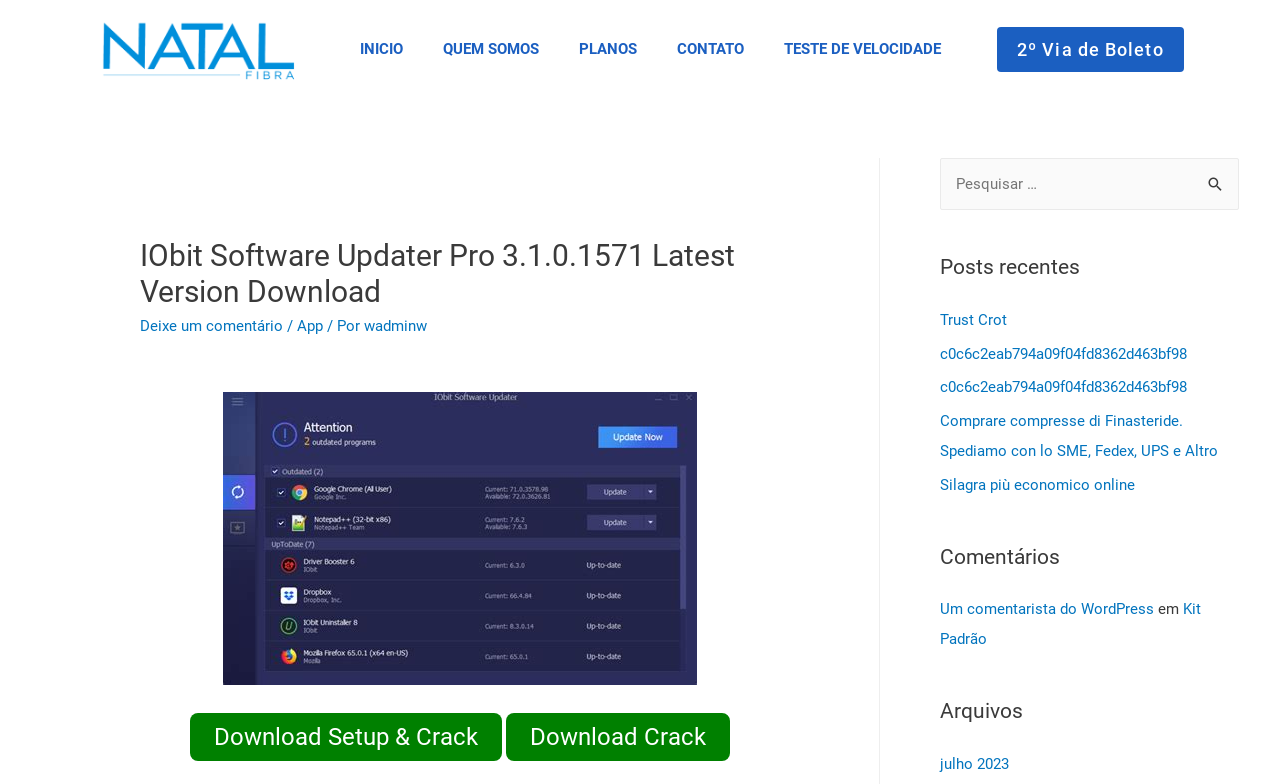Determine the bounding box for the UI element that matches this description: "QUEM SOMOS".

[0.33, 0.033, 0.436, 0.092]